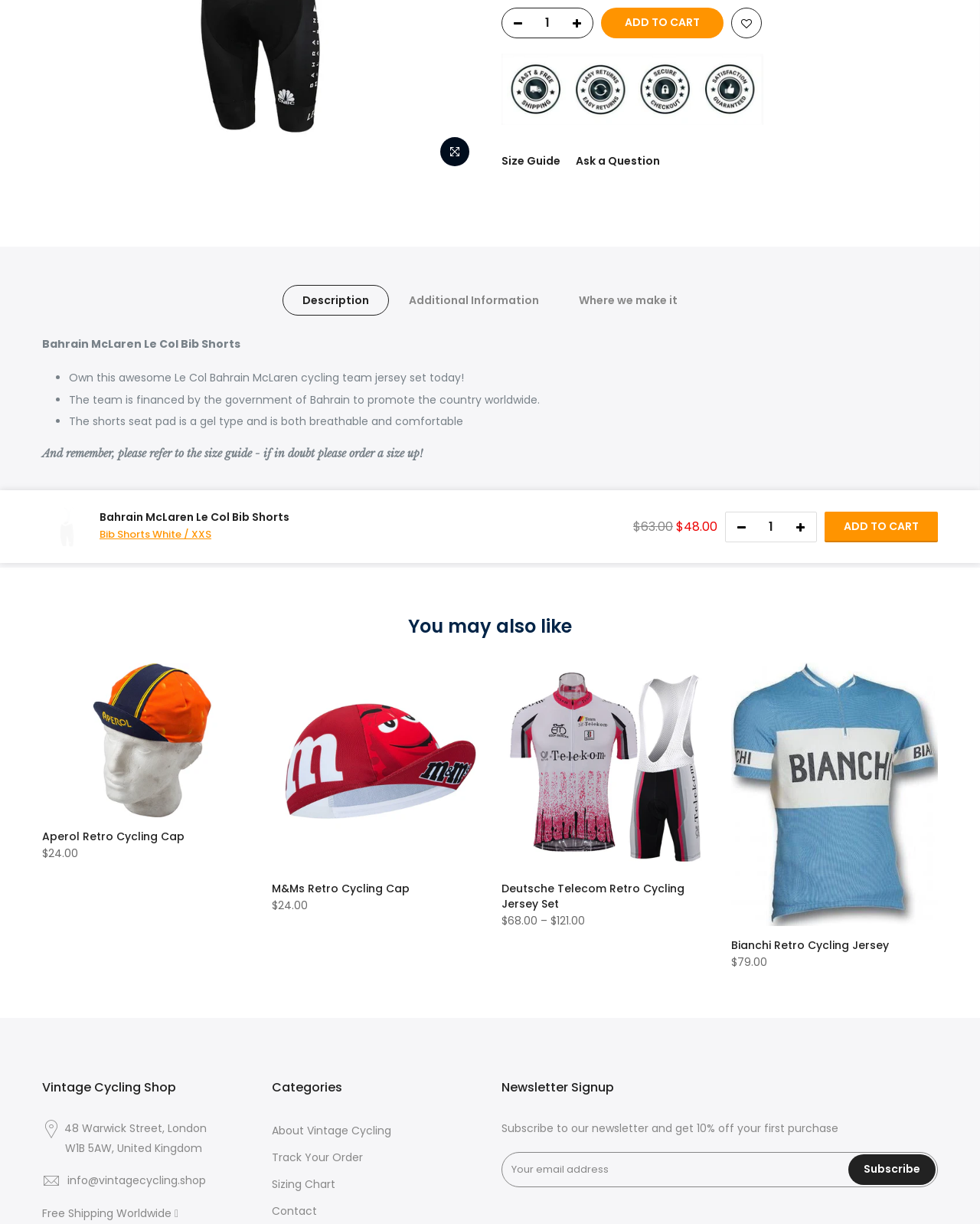Using the webpage screenshot, find the UI element described by M&Ms Retro Cycling Cap. Provide the bounding box coordinates in the format (top-left x, top-left y, bottom-right x, bottom-right y), ensuring all values are floating point numbers between 0 and 1.

[0.277, 0.72, 0.418, 0.732]